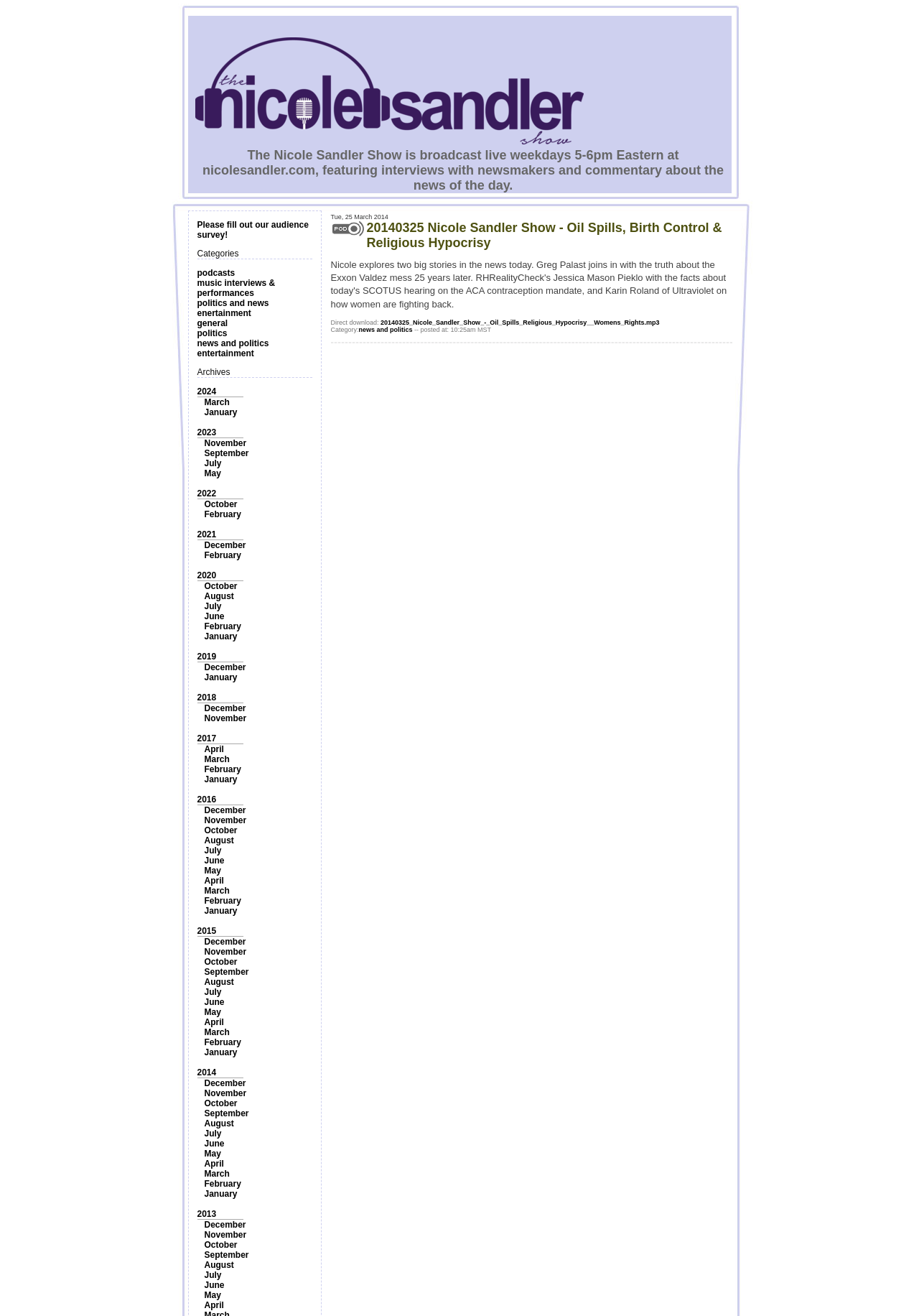Provide a one-word or short-phrase response to the question:
How are the archives organized on this webpage?

By year and month